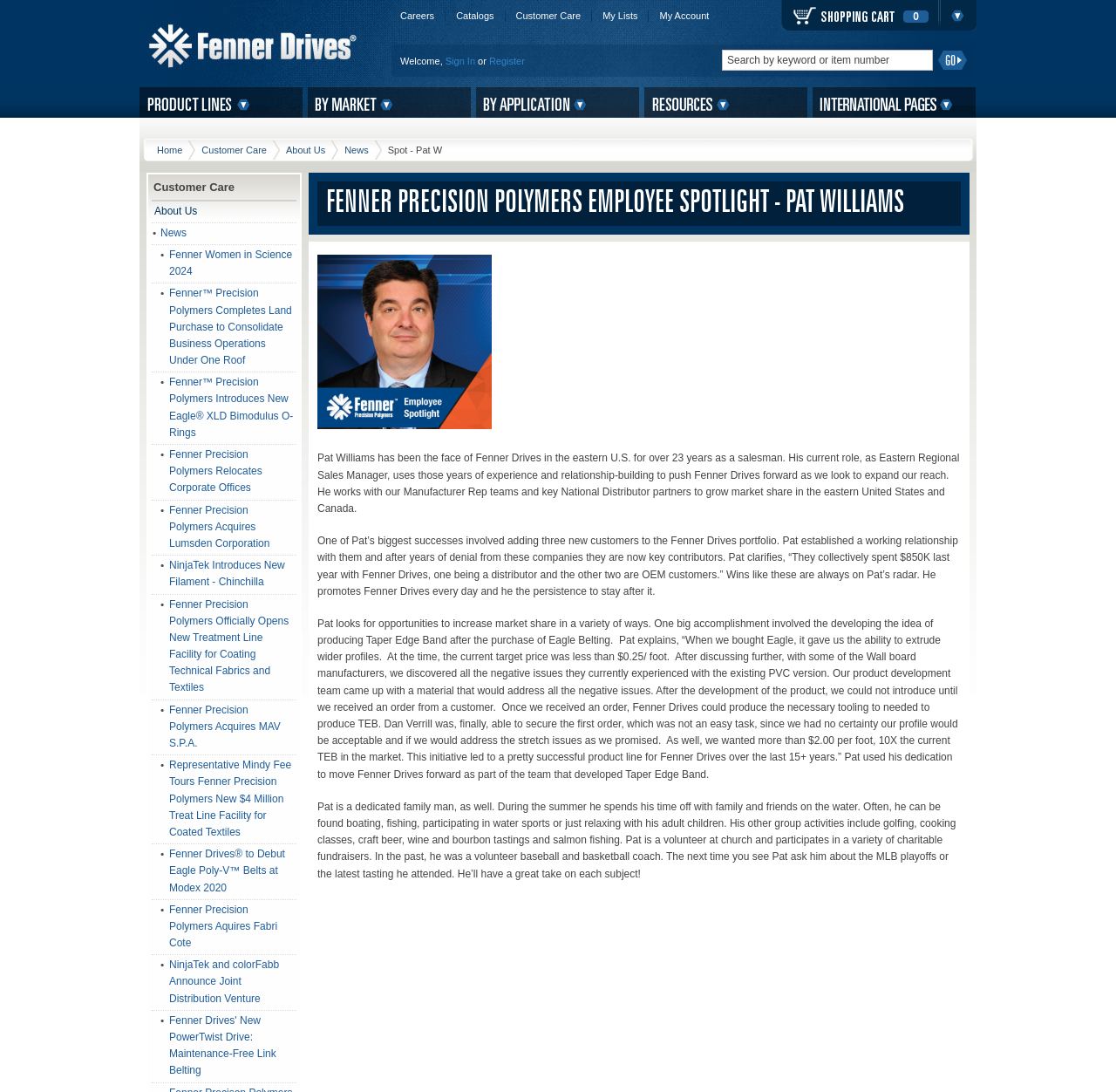Describe all the significant parts and information present on the webpage.

This webpage is about Fenner Precision Polymers Employee Spotlight, featuring Pat Williams. At the top, there are several links to different sections of the website, including "Fenner Drives", "Careers", "Catalogs", "Customer Care", "My Lists", and "My Account". Below these links, there is a shopping cart icon with a "0" indicator. 

To the right of the shopping cart, there is a welcome message with links to "Sign In" and "Register". Below this, there is a search bar with a "GO" button. 

On the left side of the page, there are links to "Product Lines", "By Market", "By Application", "Resources", and "International". Below these links, there are more links to "Home", "Customer Care", "About Us", and "News". 

The main content of the page is about Pat Williams, an employee of Fenner Precision Polymers. There is a heading that reads "FENNER PRECISION POLYMERS EMPLOYEE SPOTLIGHT - PAT WILLIAMS". Below this, there are three paragraphs of text that describe Pat's work experience, achievements, and personal life. 

At the bottom of the page, there are several links to news articles, including "Fenner Women in Science 2024", "Fenner Precision Polymers Completes Land Purchase to Consolidate Business Operations Under One Roof", and many others.